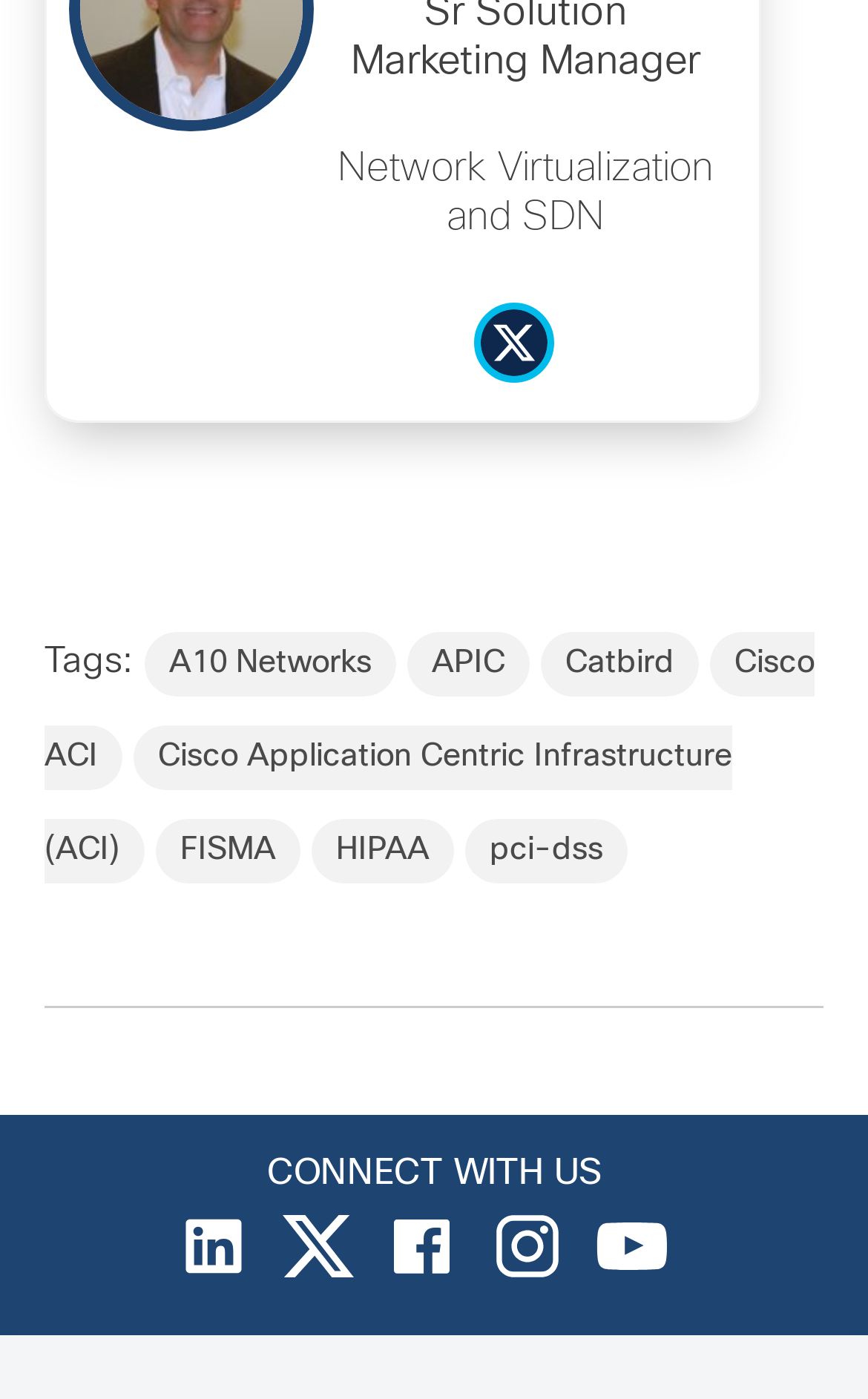Find the bounding box coordinates of the element you need to click on to perform this action: 'Read Press Release Publishing resource'. The coordinates should be represented by four float values between 0 and 1, in the format [left, top, right, bottom].

None